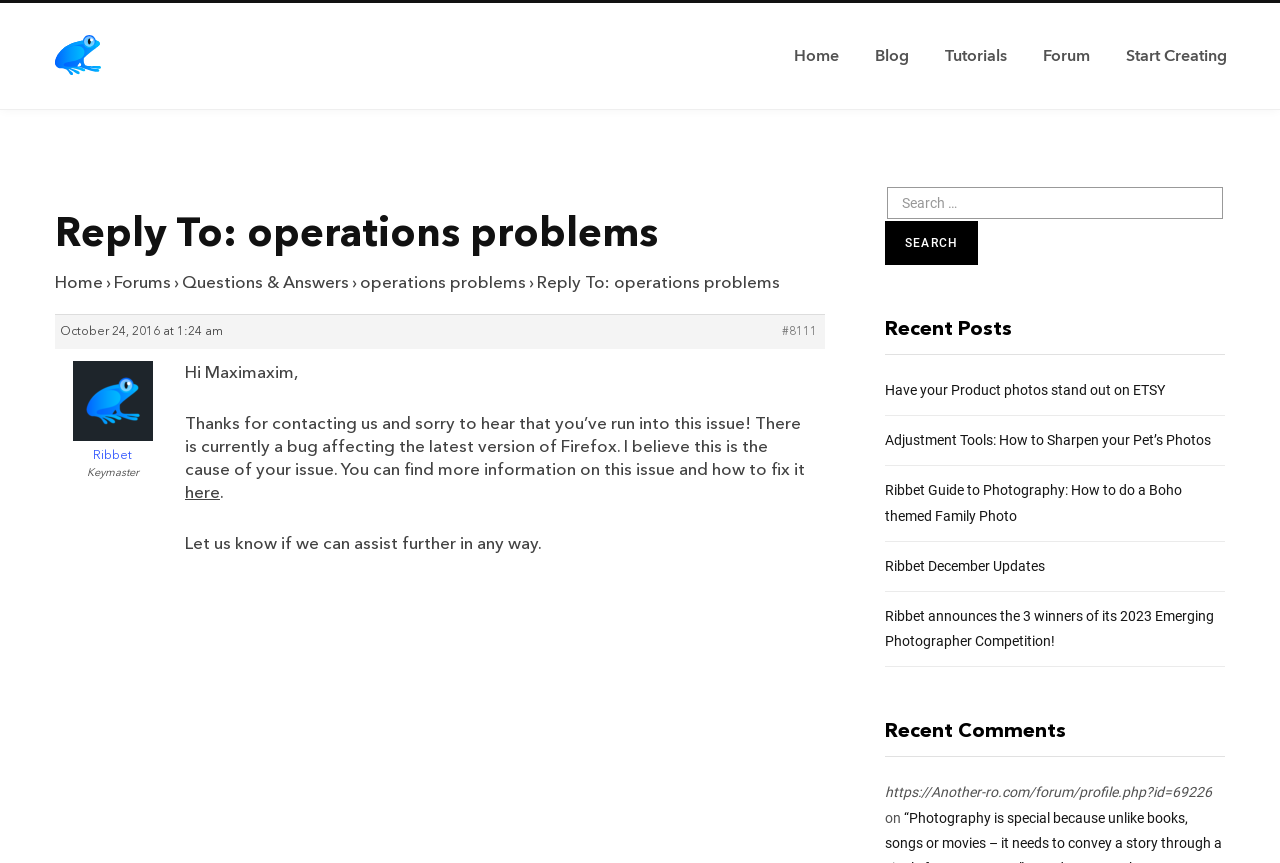Given the description: "Home", determine the bounding box coordinates of the UI element. The coordinates should be formatted as four float numbers between 0 and 1, [left, top, right, bottom].

[0.043, 0.314, 0.08, 0.341]